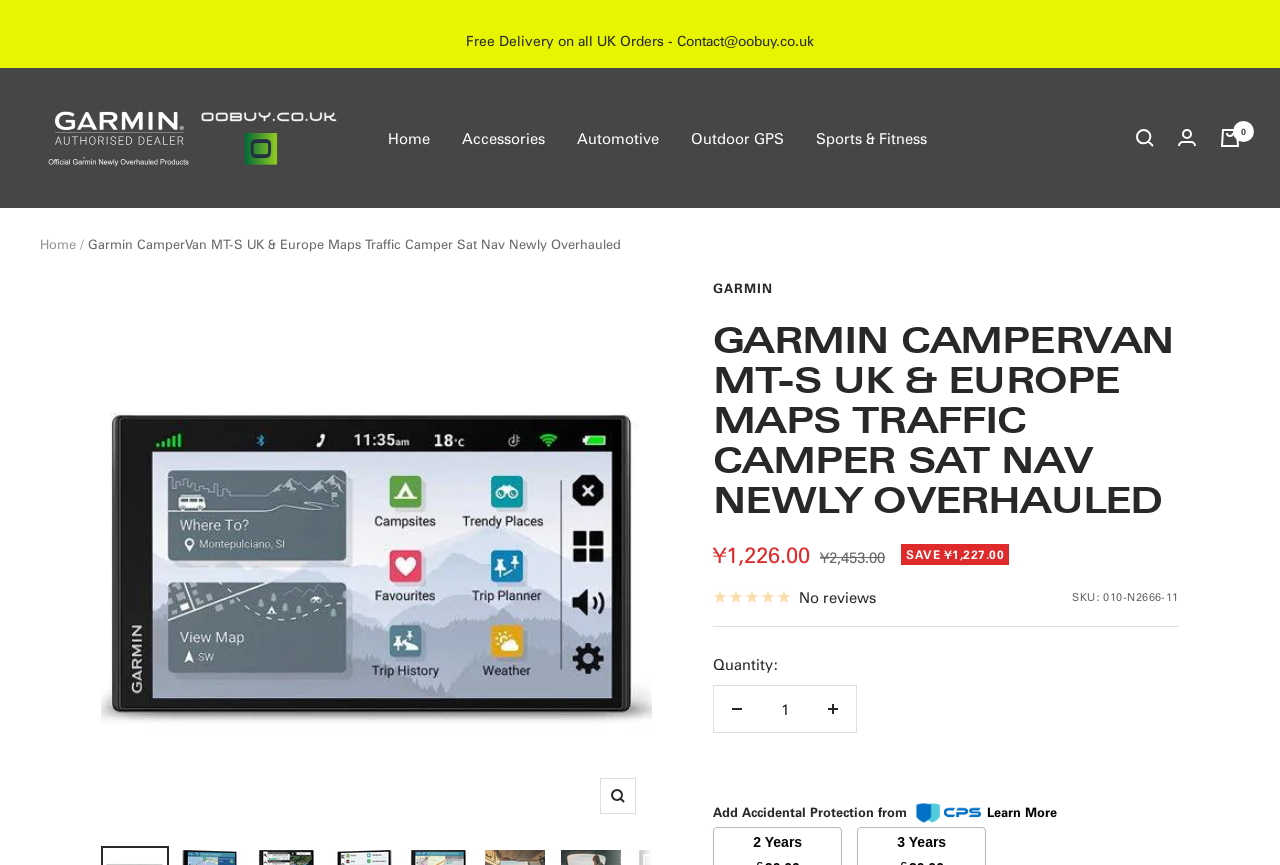How many stars does the product have?
With the help of the image, please provide a detailed response to the question.

I found the answer by looking at the product rating section on the webpage, which displays 0 out of 5 stars and indicates that there are no reviews.